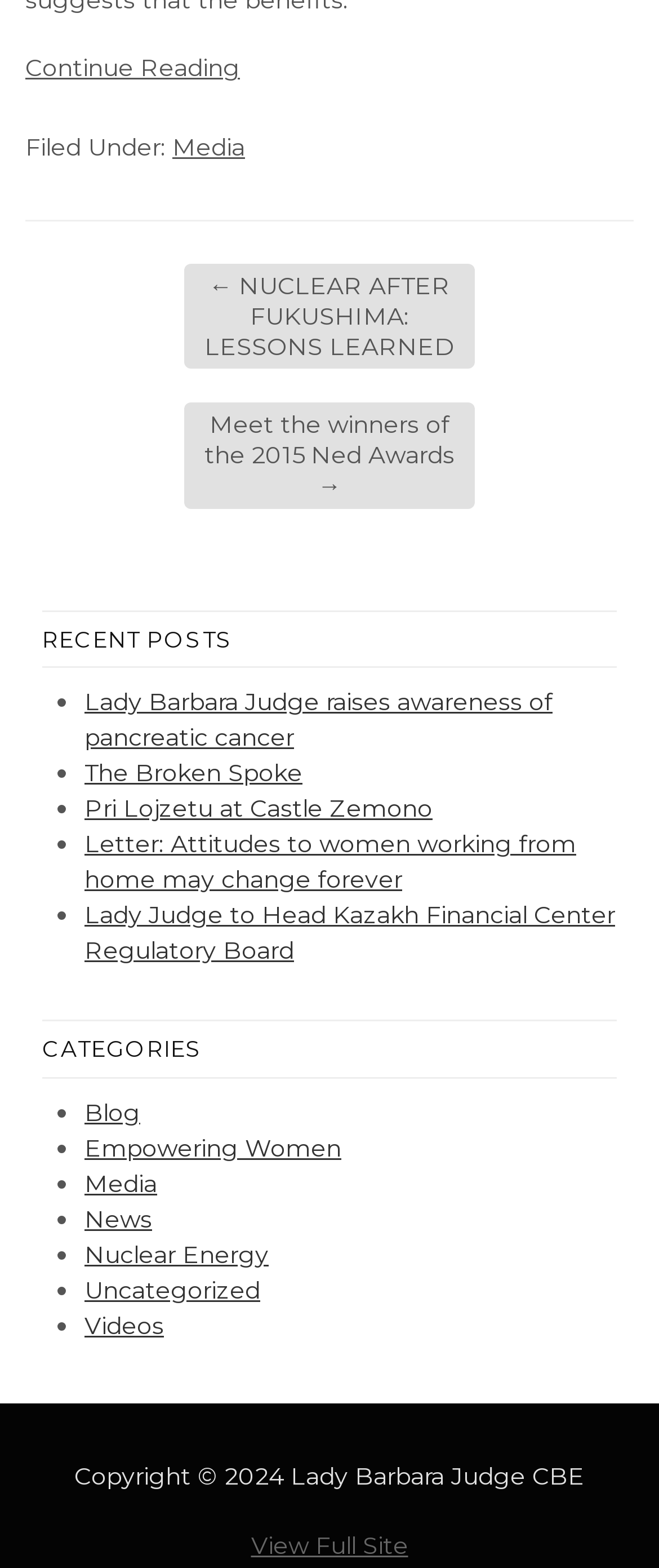Determine the bounding box coordinates of the UI element described by: "Media".

[0.128, 0.745, 0.238, 0.764]